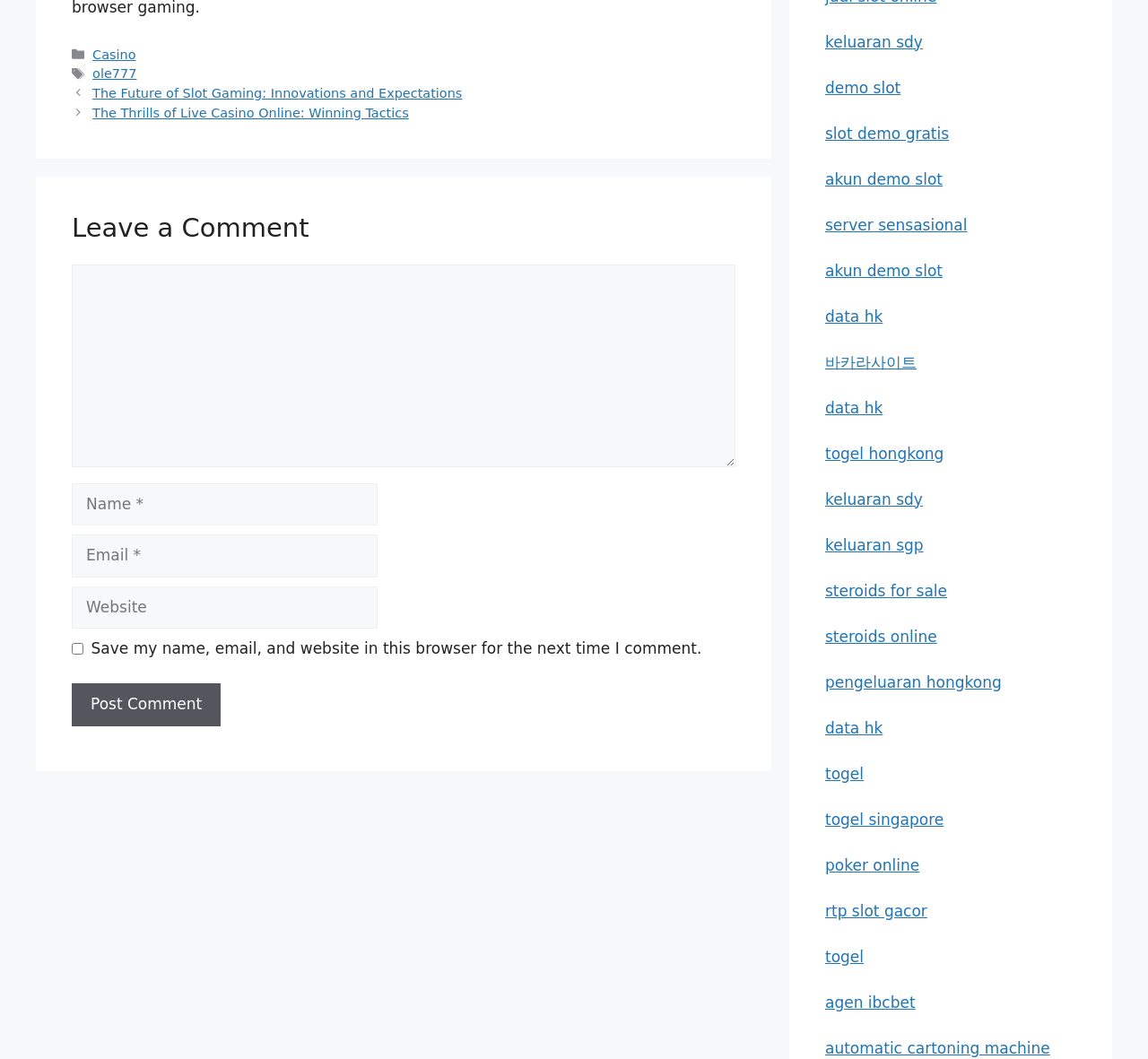What is the category of the first post?
Please answer the question with a single word or phrase, referencing the image.

Casino